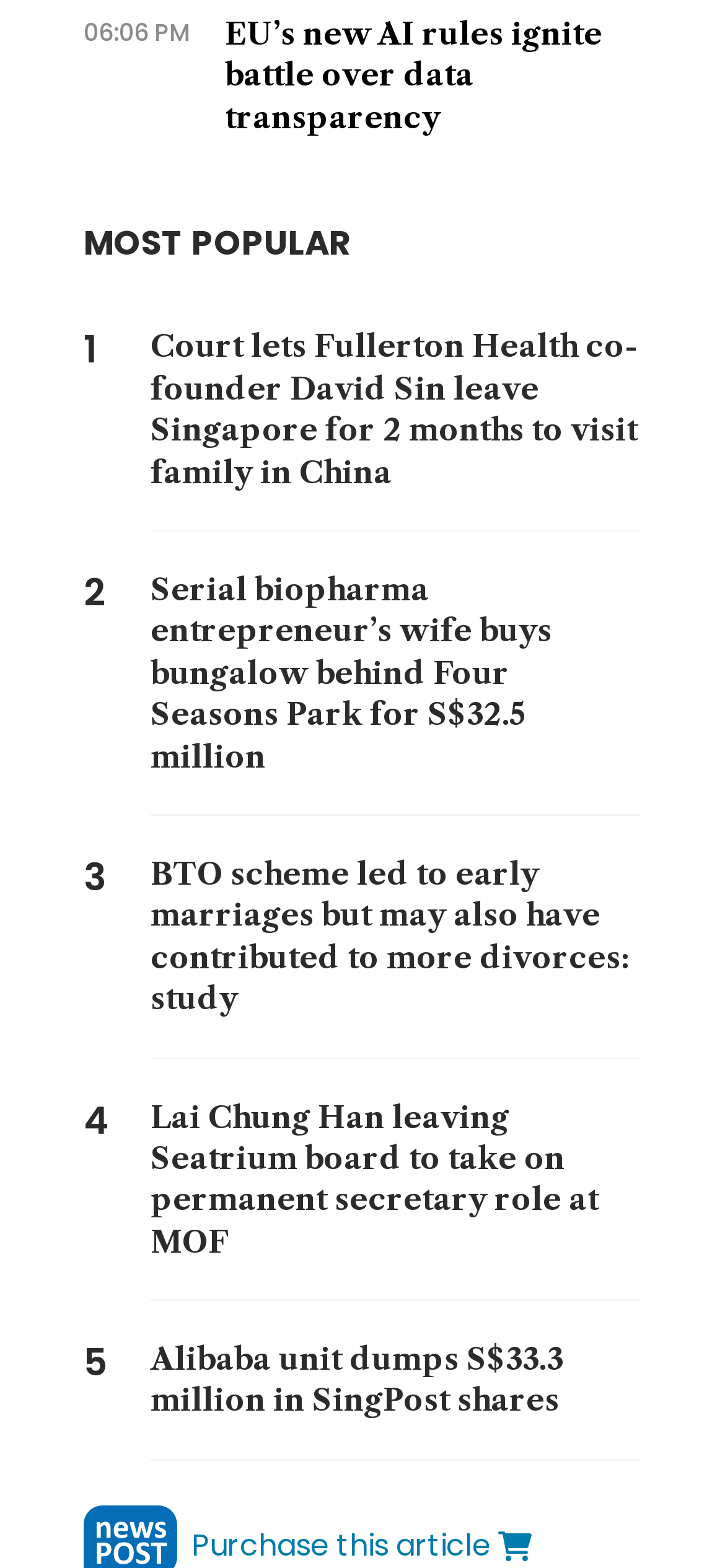Locate the bounding box coordinates of the clickable part needed for the task: "view the article about Alibaba unit".

[0.208, 0.854, 0.885, 0.907]